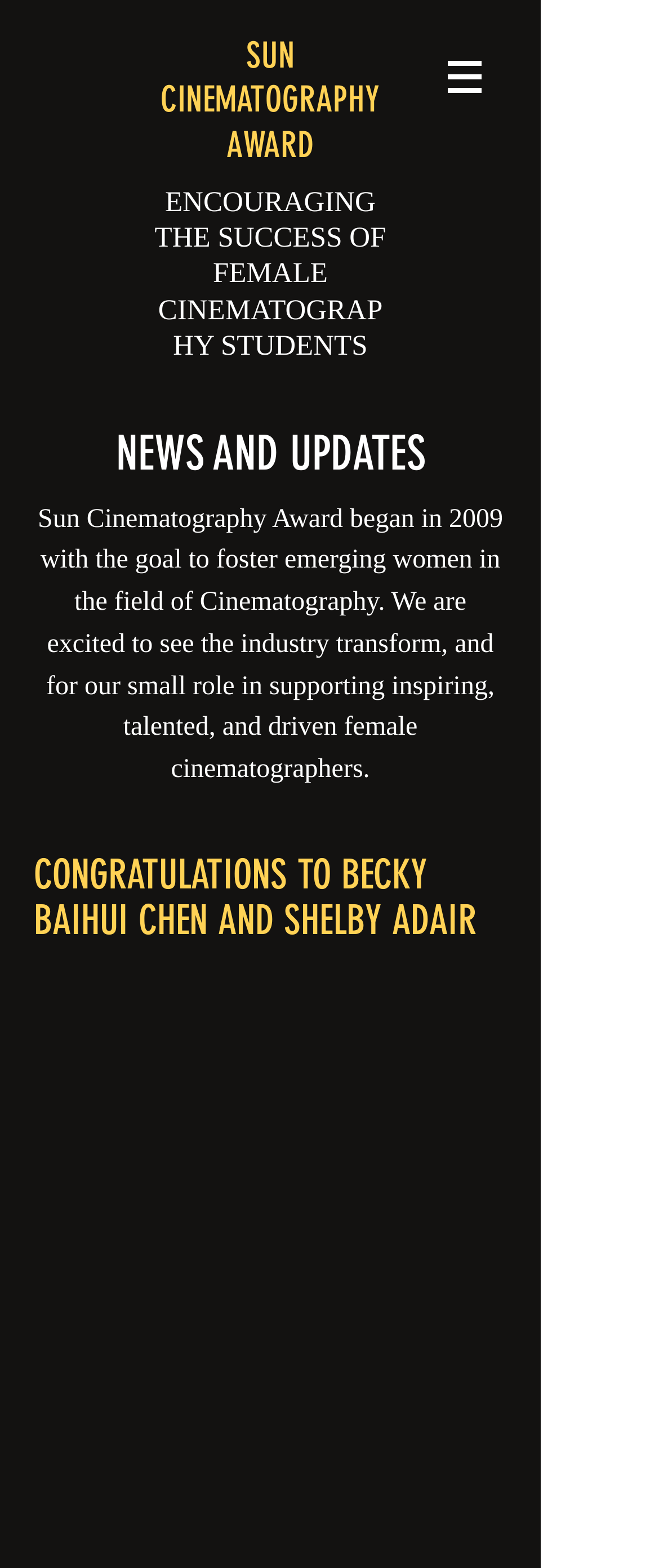Answer the question below with a single word or a brief phrase: 
What is the name of the first prize winner in 2019?

Becky Baihui Chen